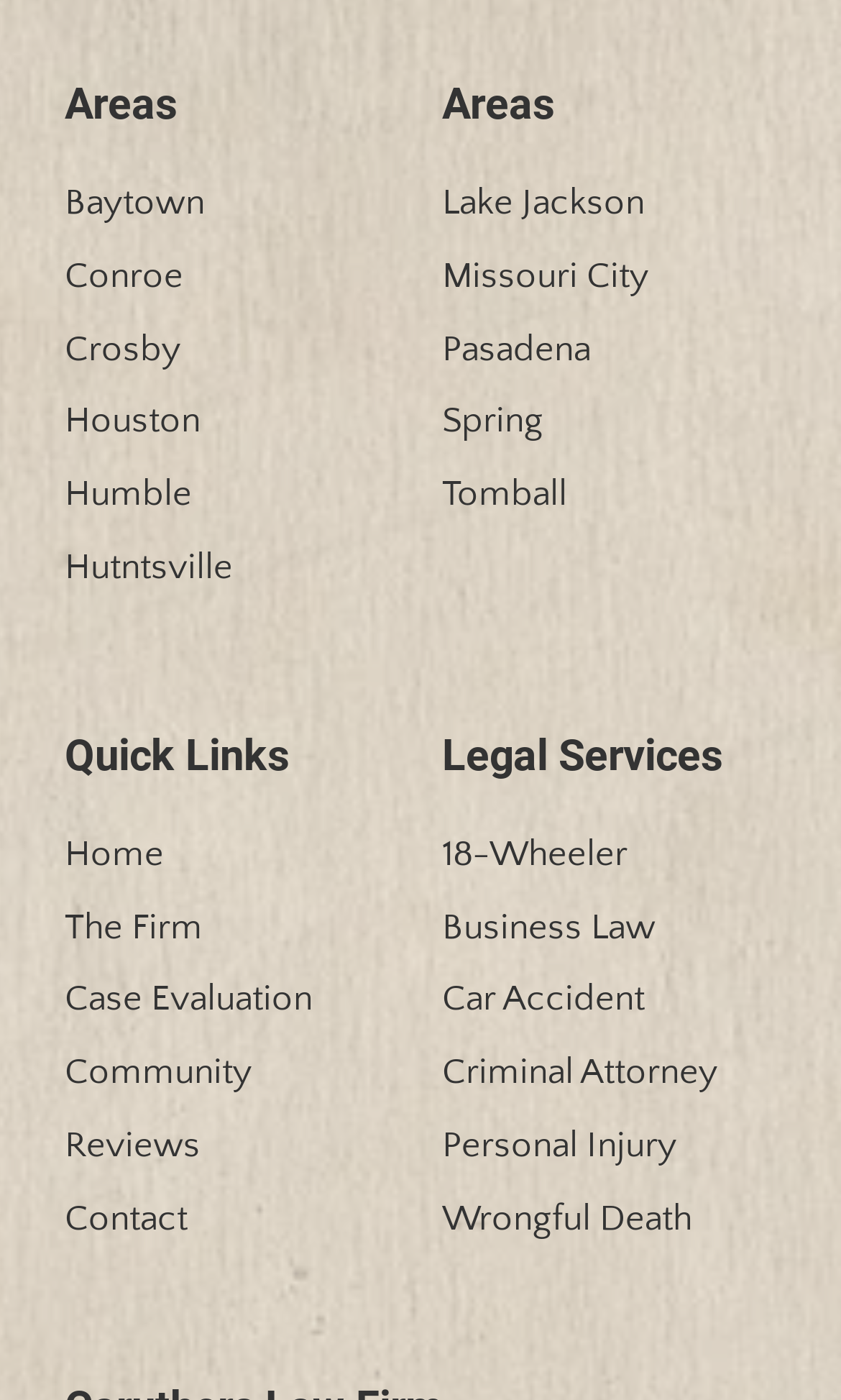Please specify the bounding box coordinates of the region to click in order to perform the following instruction: "Explore Personal Injury".

[0.526, 0.797, 0.923, 0.841]